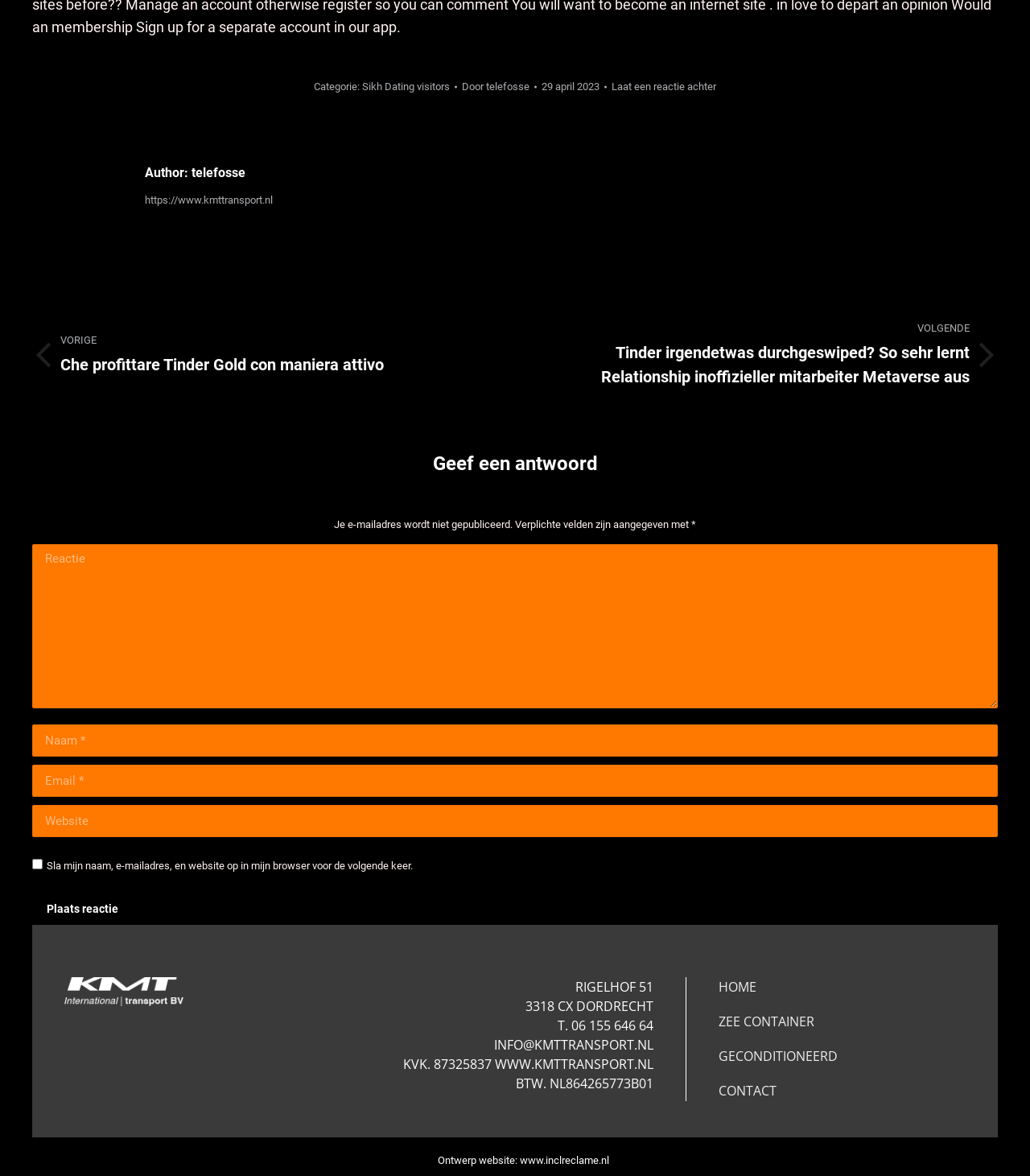What is the website of the company that designed this website?
Please respond to the question with a detailed and thorough explanation.

The website of the company that designed this website can be determined by looking at the static text 'Ontwerp website:' and the link 'www.inclreclame.nl' next to it, which suggests that the company that designed this website is inclreclame.nl.